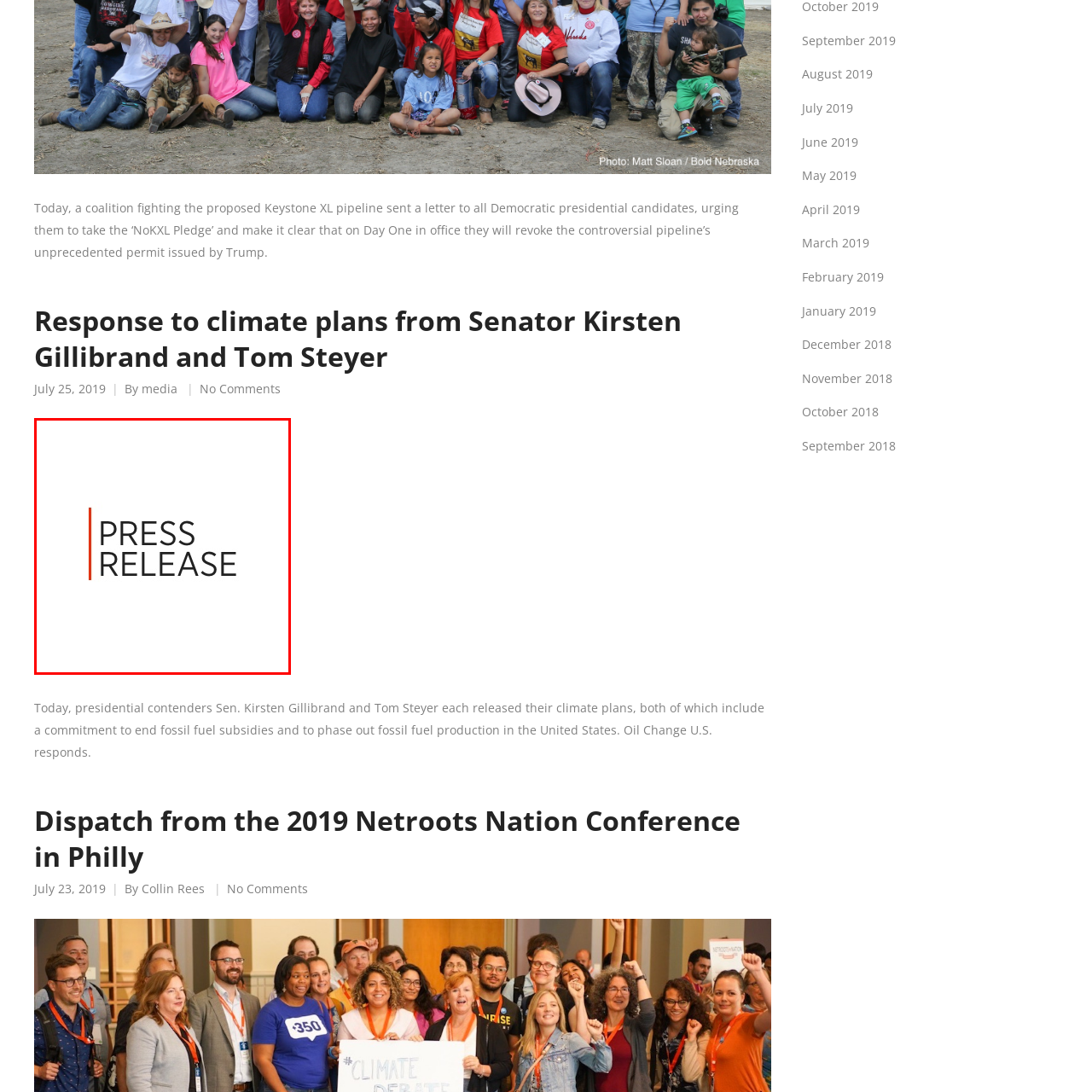Elaborate on the contents of the image marked by the red border.

The image features the text "PRESS RELEASE" prominently displayed, indicating an official statement or announcement. It suggests a communication from a coalition addressing important environmental issues, particularly in the context of the Democratic presidential candidates' stance on the Keystone XL pipeline. This visual element complements the accompanying article that discusses a letter sent to Democratic candidates urging them to take the ‘NoKXL Pledge’ to stop the controversial pipeline if elected. The whole context emphasizes the urgency of climate action and advocacy for fossil fuel reductions, aligning with the ongoing political debates on environmental policies.